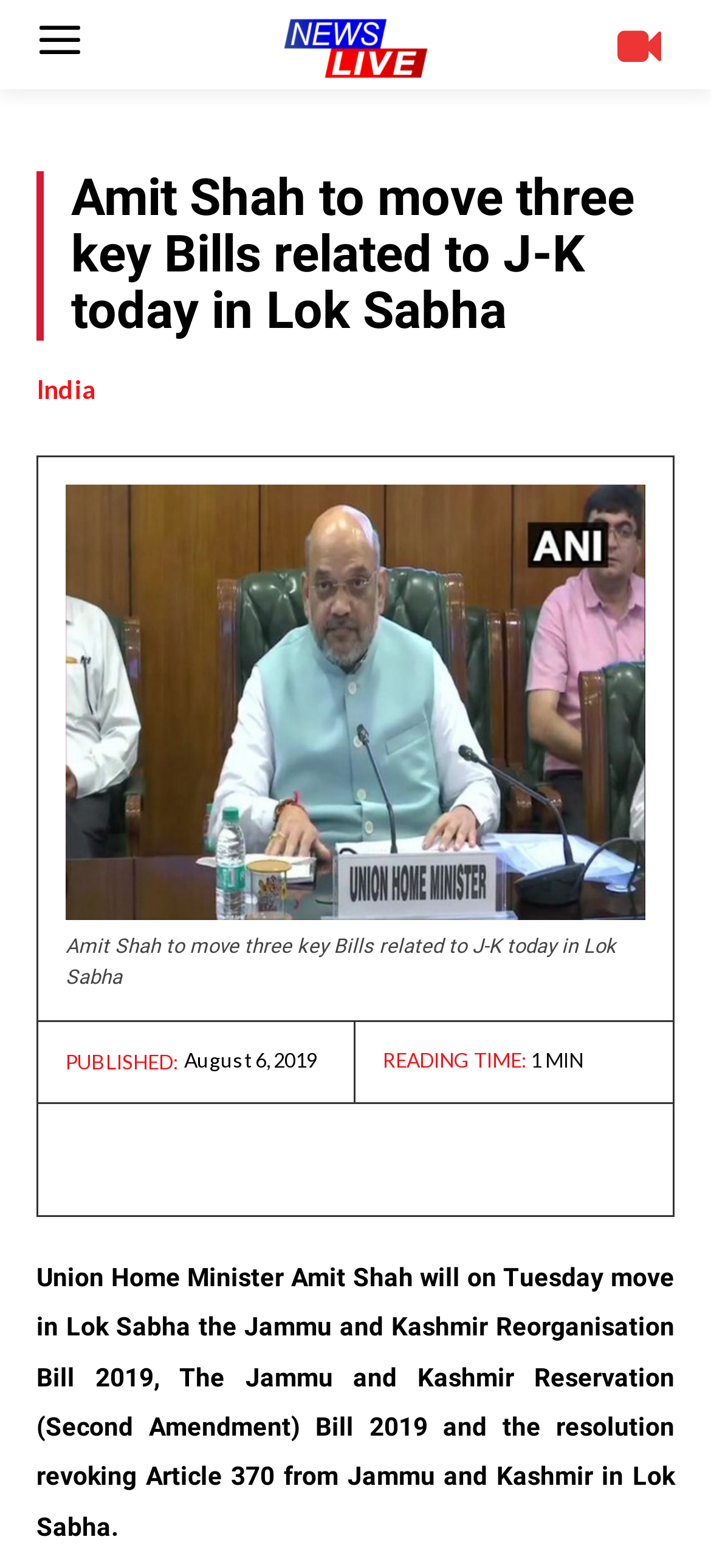What is the reading time of the article?
Answer briefly with a single word or phrase based on the image.

MIN